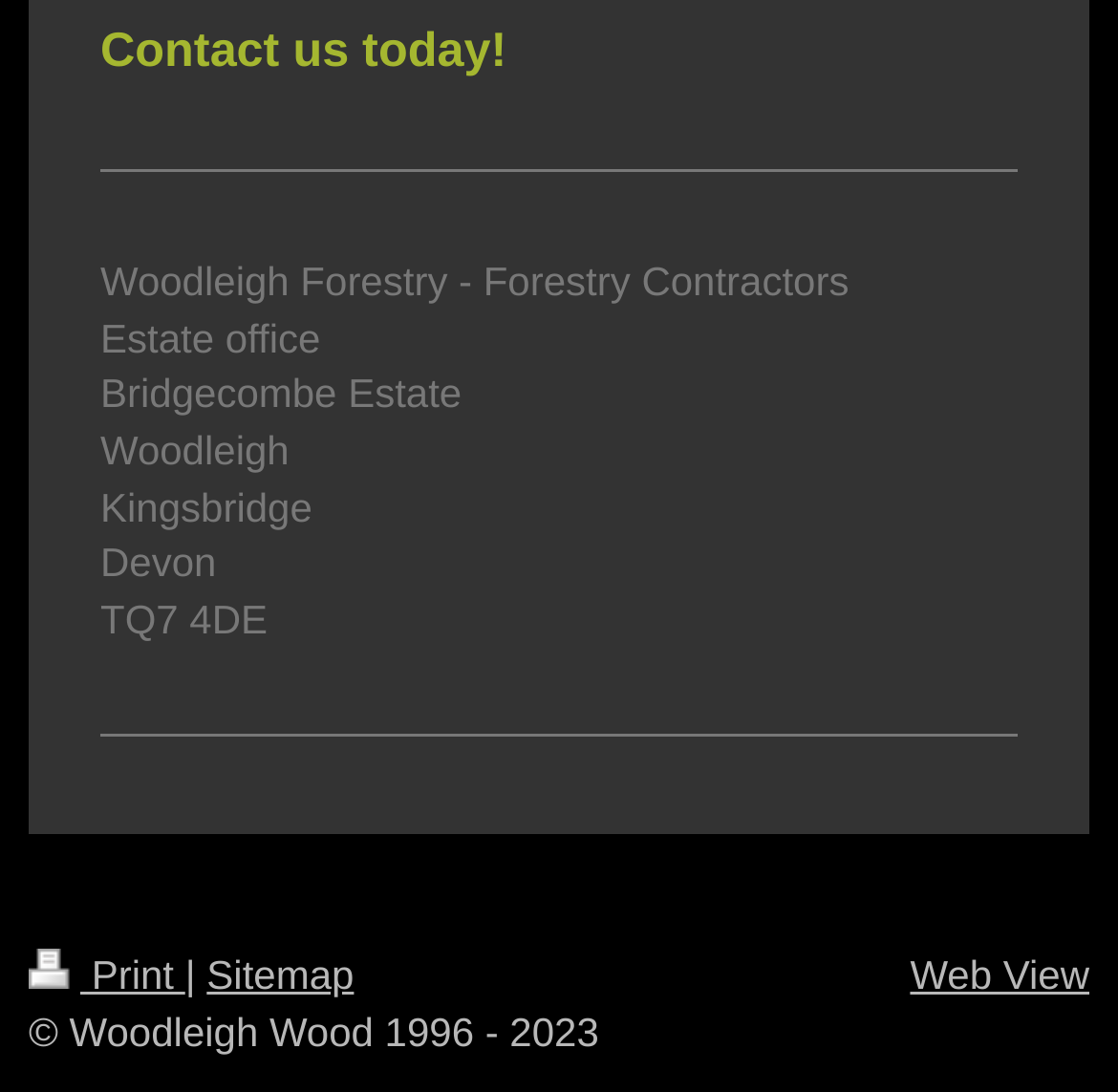Answer the question below with a single word or a brief phrase: 
What is the name of the estate office?

Bridgecombe Estate